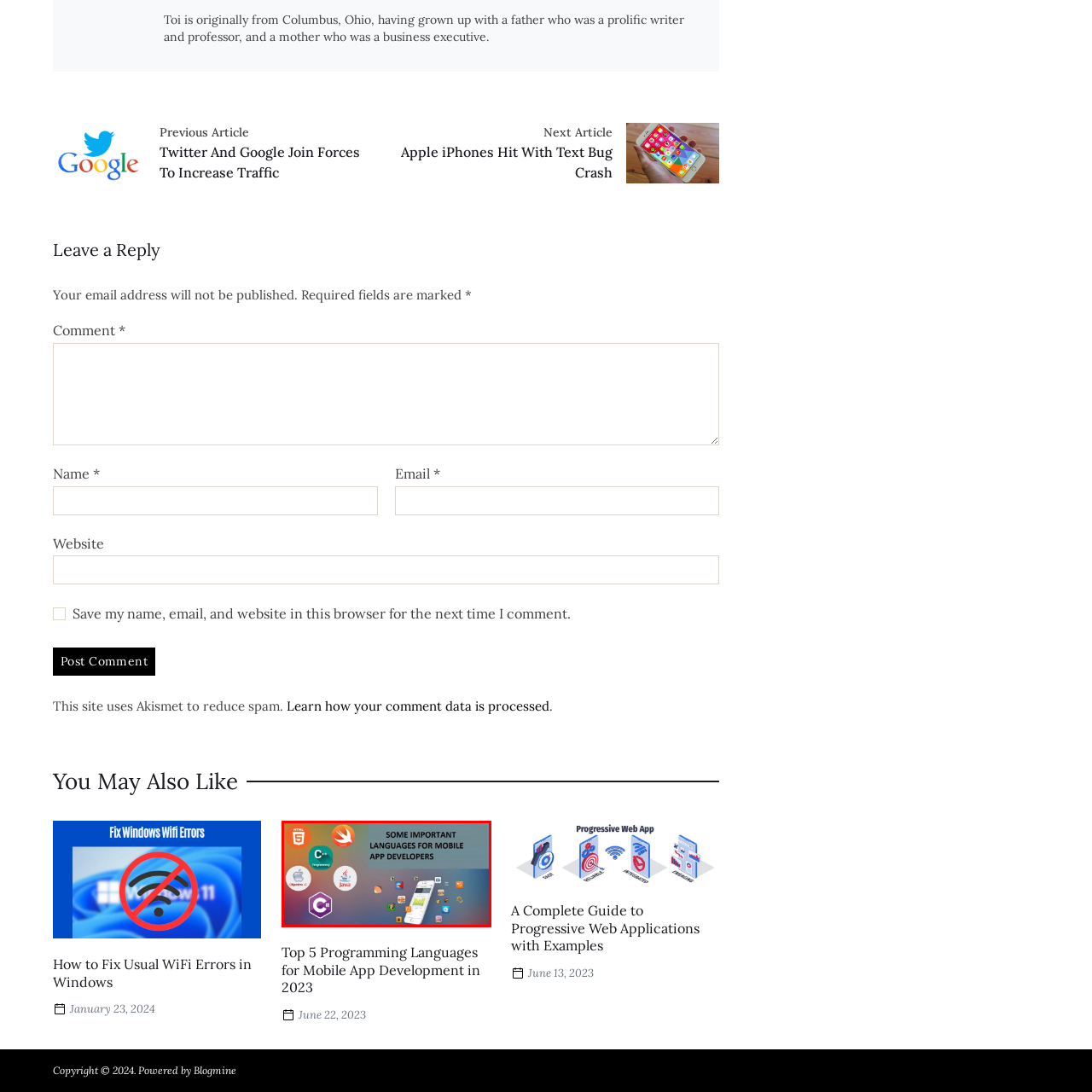Look at the section of the image marked by the red box and offer an in-depth answer to the next question considering the visual cues: What are the scattered icons representing?

The scattered icons around the title and programming language logos are representing diverse mobile applications, which illustrates the practical applications of these programming languages in creating effective mobile solutions and engaging user experiences.